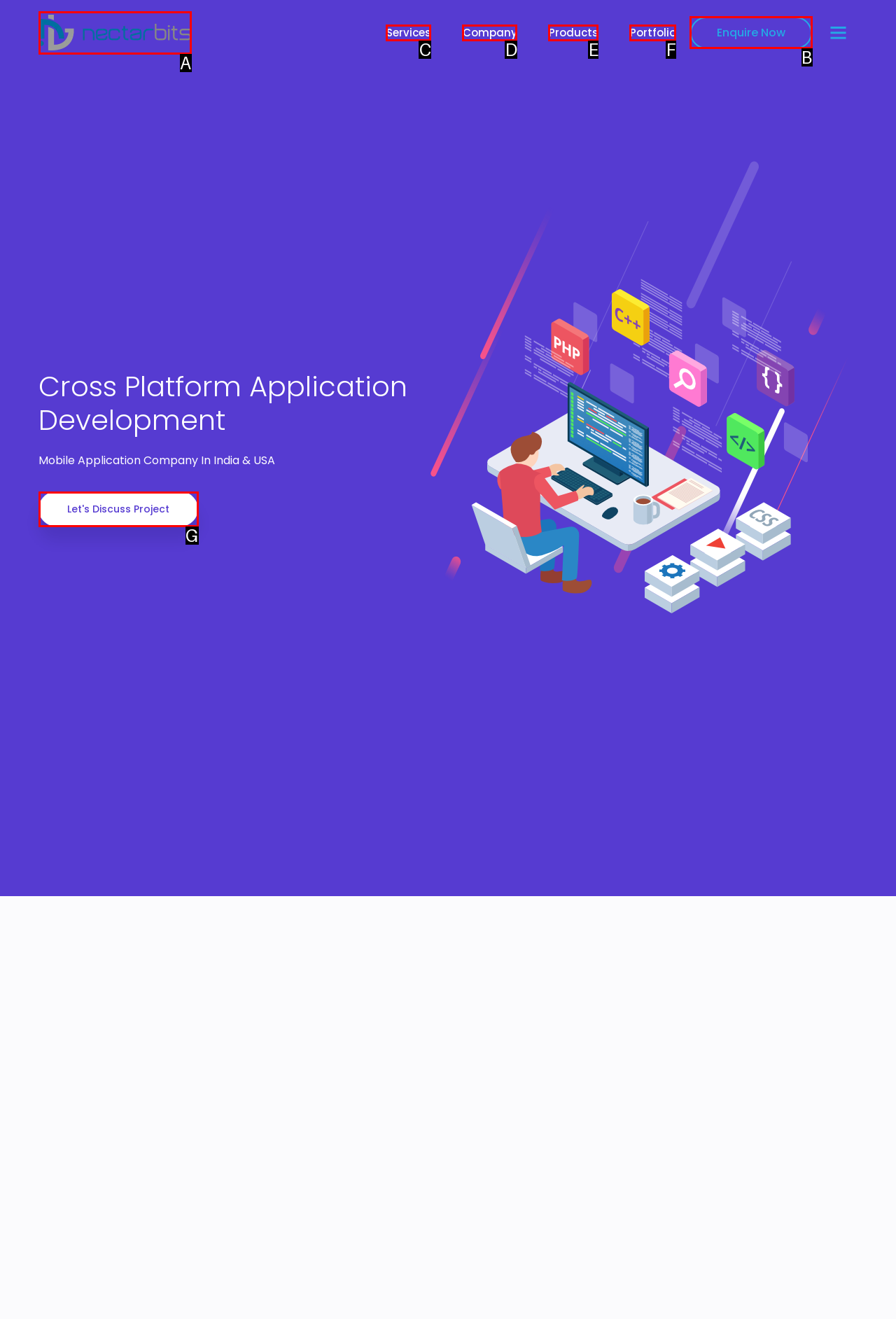Select the HTML element that matches the description: Services. Provide the letter of the chosen option as your answer.

C